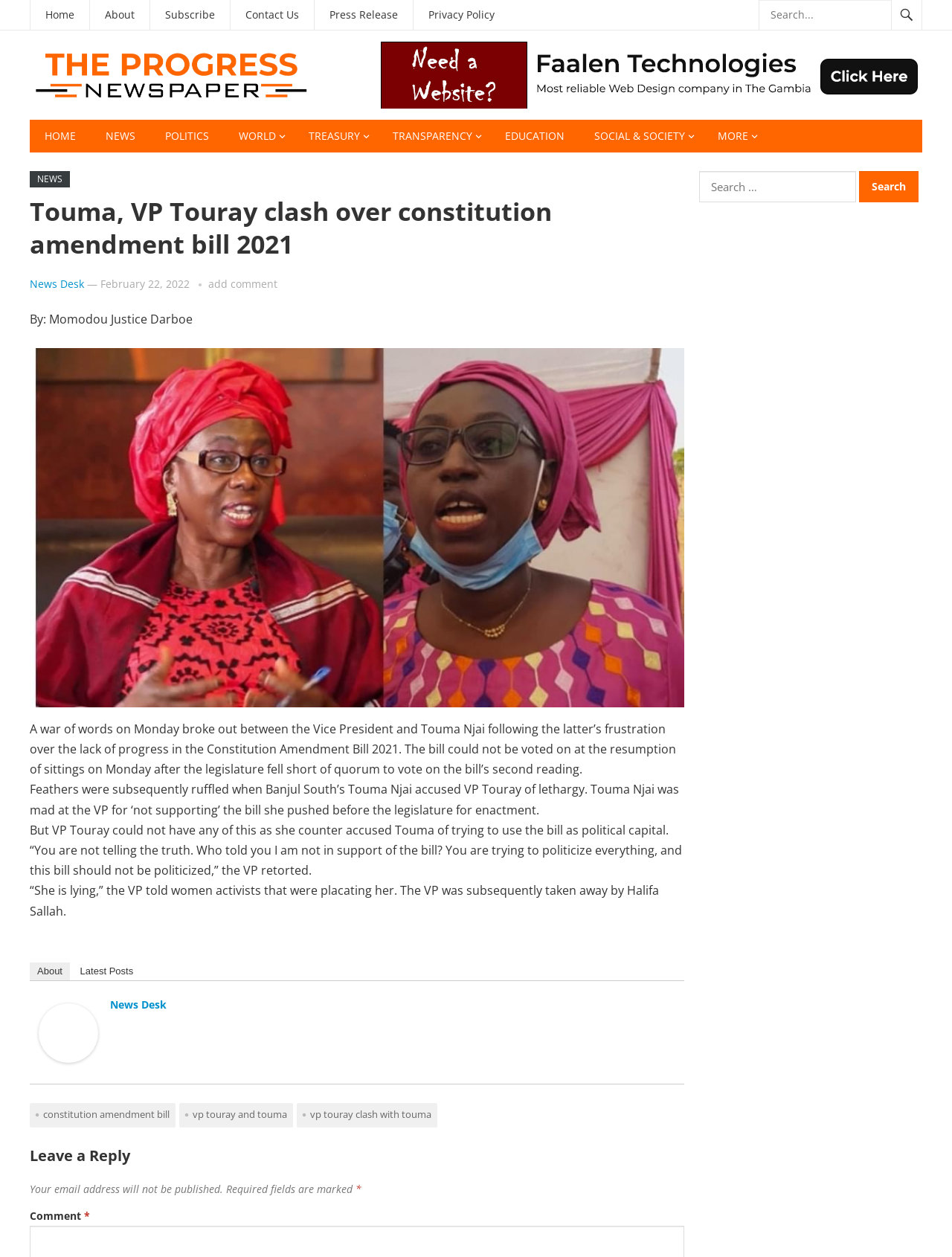What is the topic of the article?
Examine the webpage screenshot and provide an in-depth answer to the question.

The article discusses a war of words between the Vice President and Touma Njai over the lack of progress in the Constitution Amendment Bill 2021.